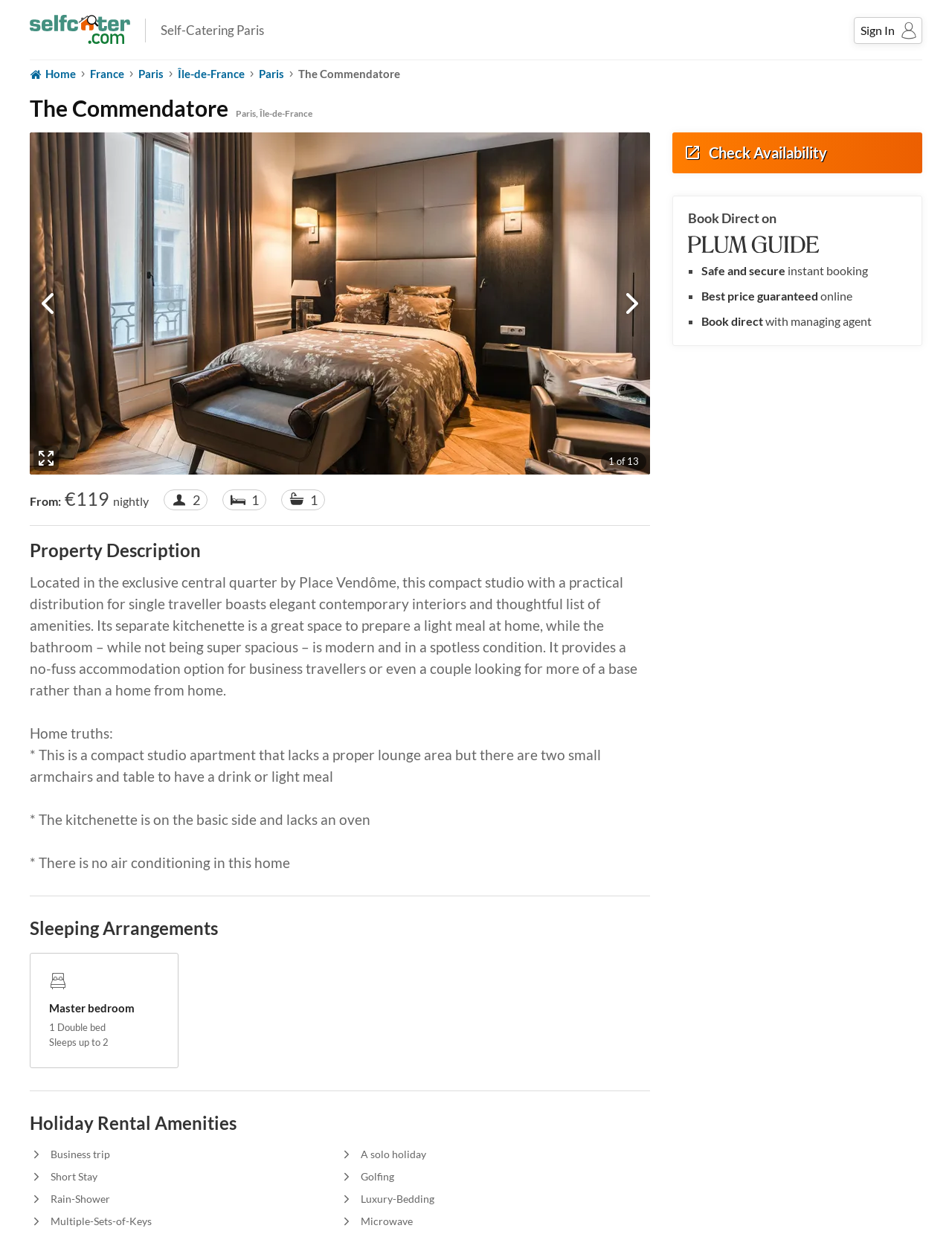Please identify the bounding box coordinates of the area I need to click to accomplish the following instruction: "Click on 'Home'".

[0.031, 0.049, 0.08, 0.07]